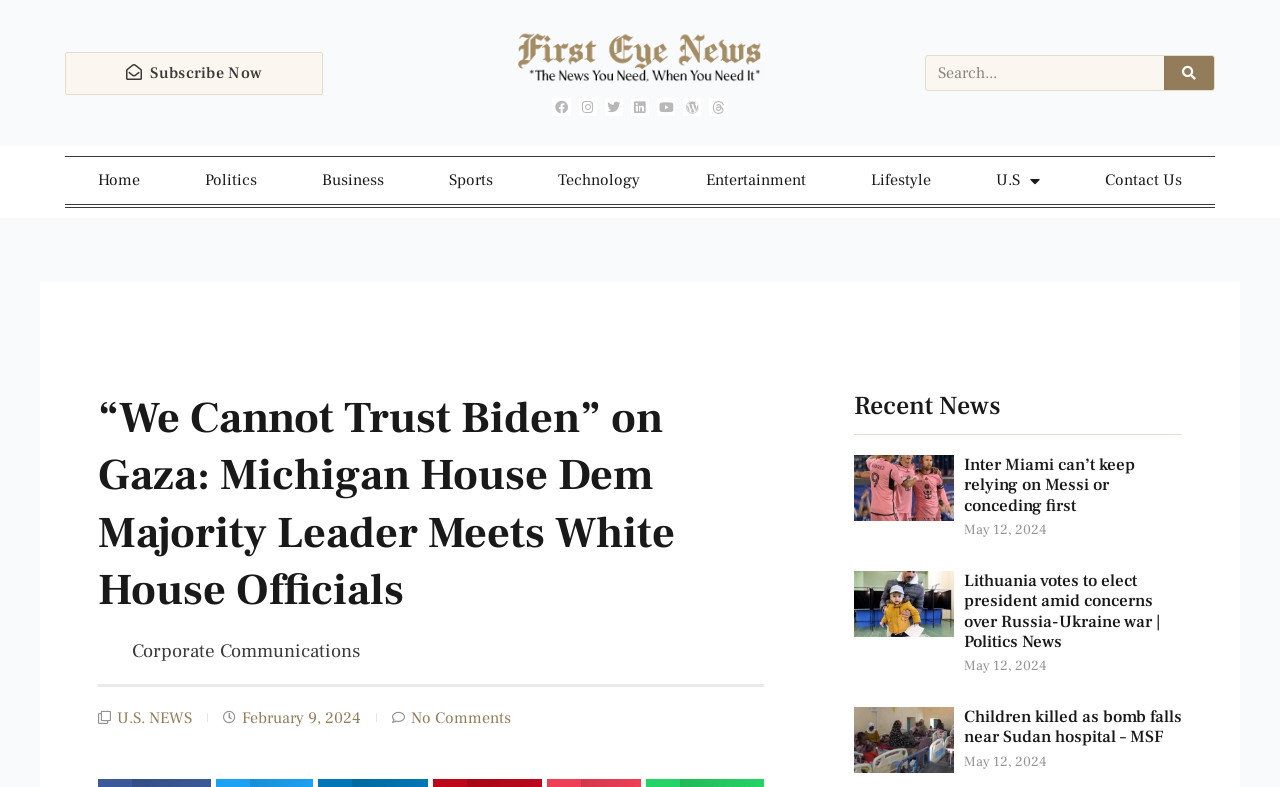Highlight the bounding box coordinates of the element that should be clicked to carry out the following instruction: "Read the article about Lithuania's presidential election". The coordinates must be given as four float numbers ranging from 0 to 1, i.e., [left, top, right, bottom].

[0.753, 0.724, 0.906, 0.83]